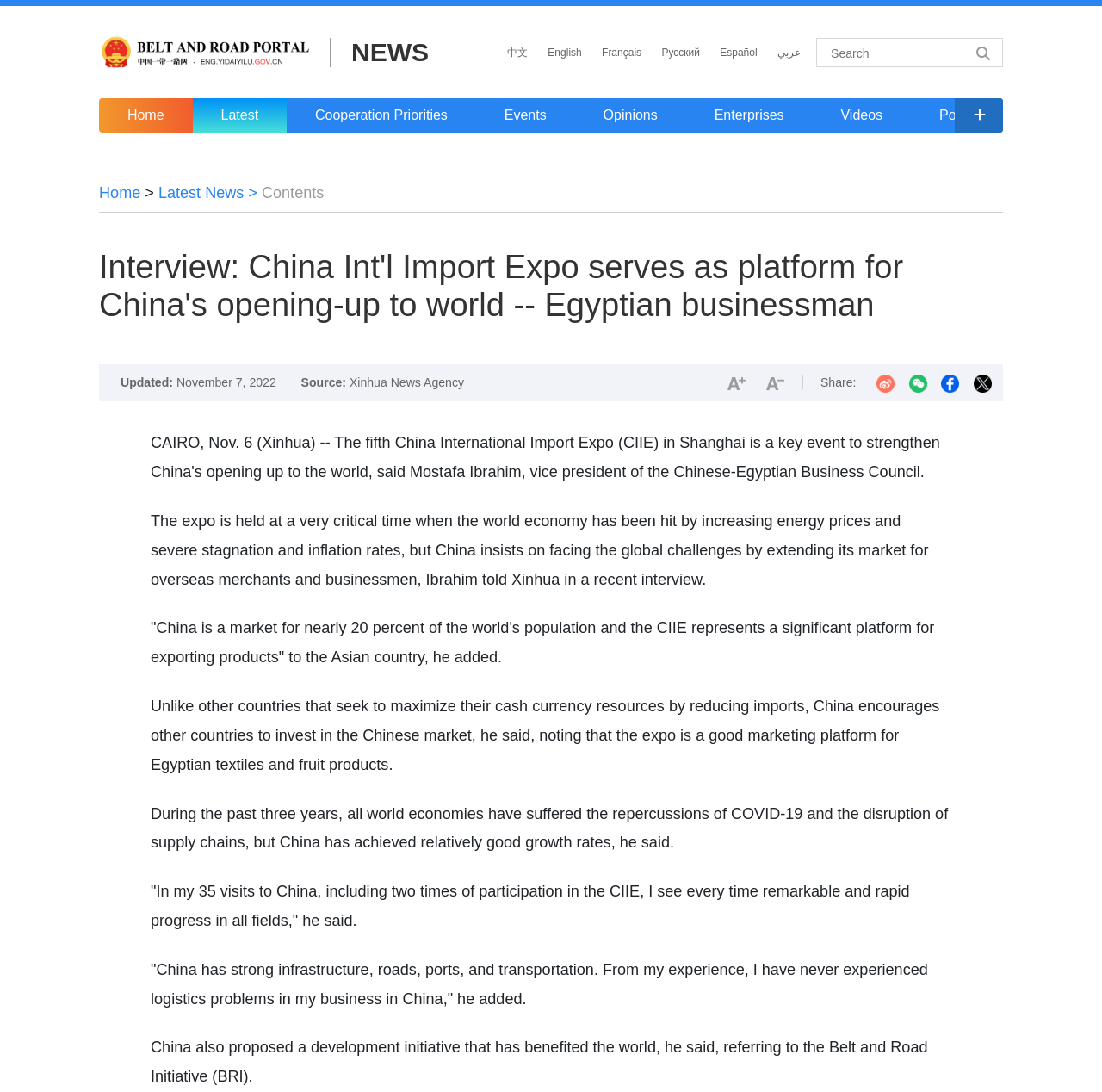Given the description parent_node: Email * aria-describedby="email-notes" name="email", predict the bounding box coordinates of the UI element. Ensure the coordinates are in the format (top-left x, top-left y, bottom-right x, bottom-right y) and all values are between 0 and 1.

None